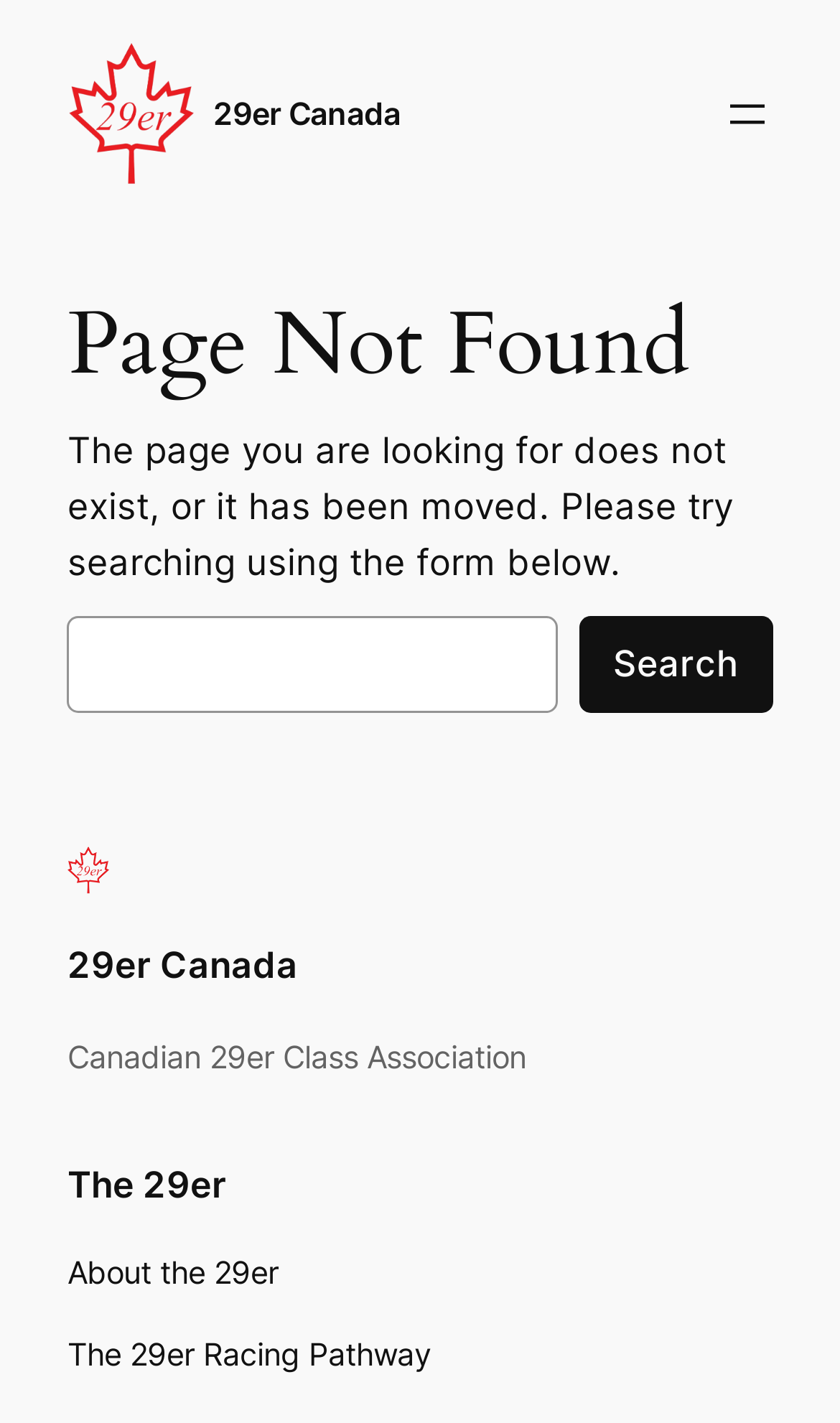Determine the bounding box coordinates of the clickable region to carry out the instruction: "Read about the 29er Racing Pathway".

[0.08, 0.936, 0.513, 0.969]